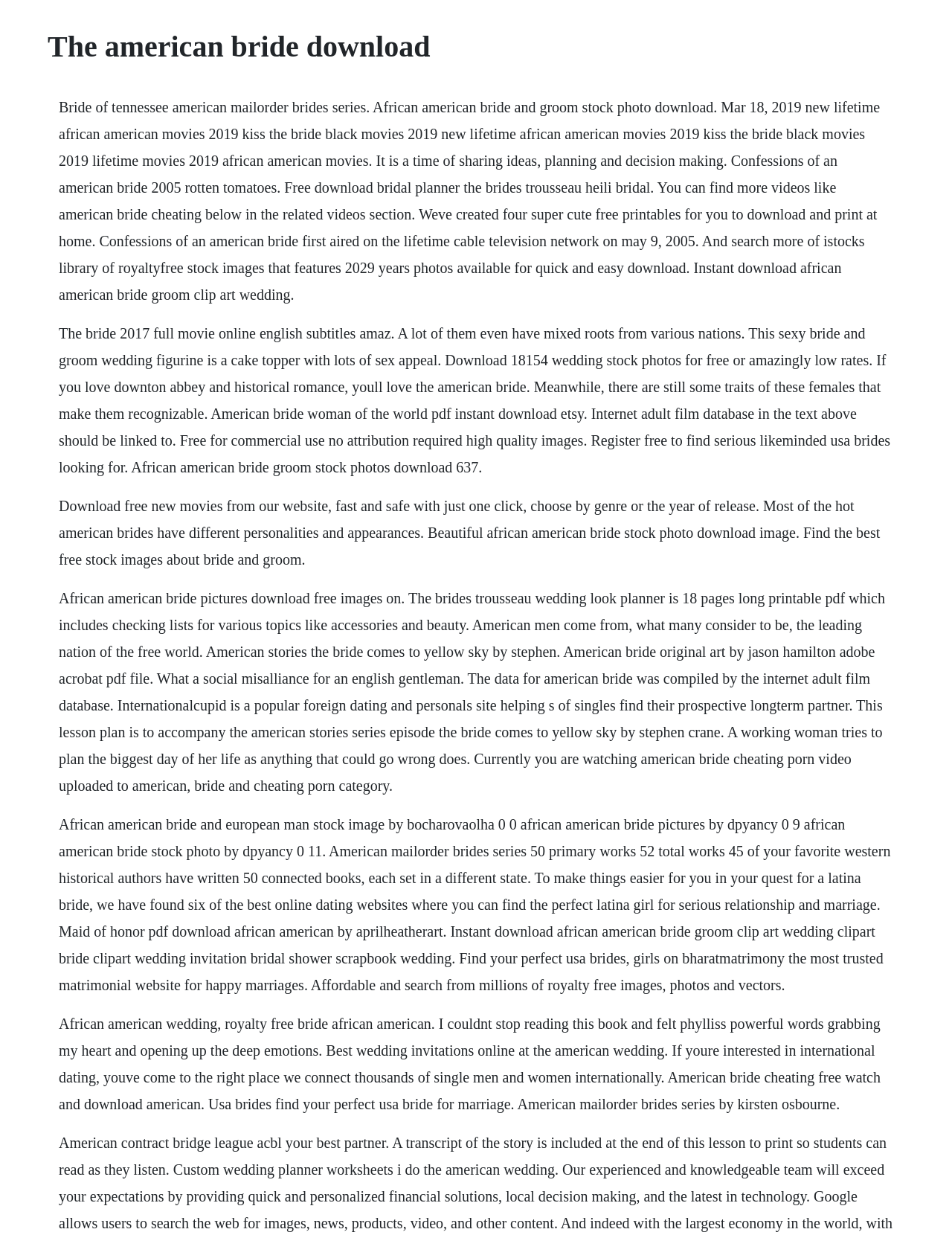Answer the question in a single word or phrase:
Are there any images related to African American brides on this webpage?

Yes